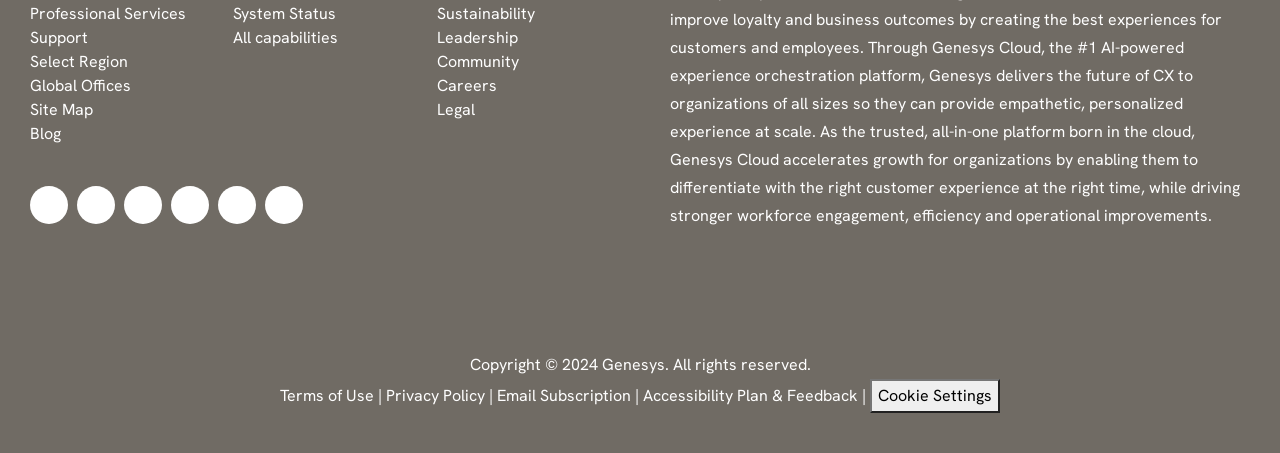Based on the image, provide a detailed response to the question:
What is the last link in the top navigation menu?

The top navigation menu consists of links such as 'Professional Services', 'Support', 'Select Region', 'Global Offices', 'Site Map', and 'Blog'. The last link in this menu is 'Site Map'.